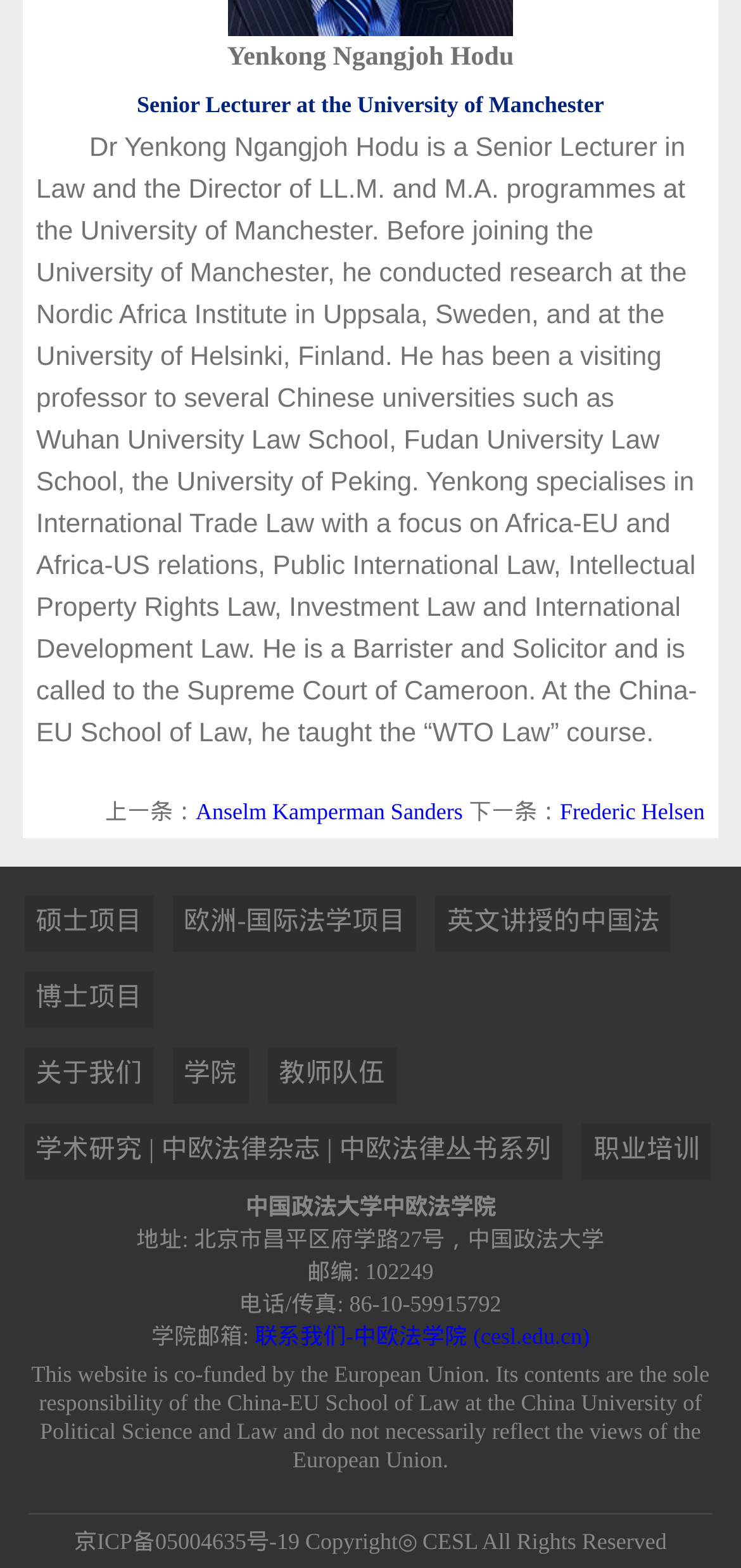Given the description "教师队伍", determine the bounding box of the corresponding UI element.

[0.361, 0.668, 0.535, 0.704]